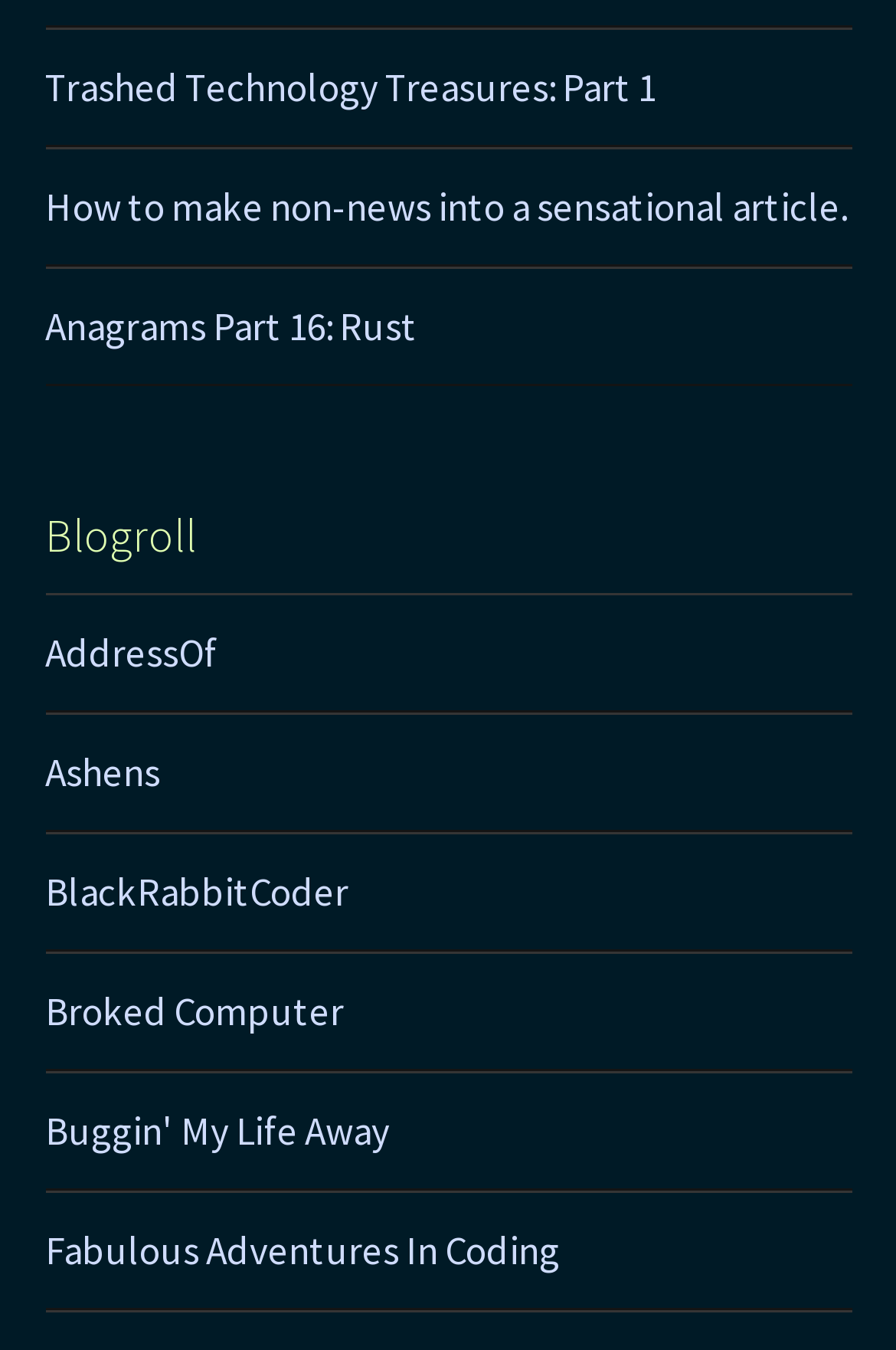What is the last link in the list?
Give a single word or phrase answer based on the content of the image.

Fabulous Adventures In Coding